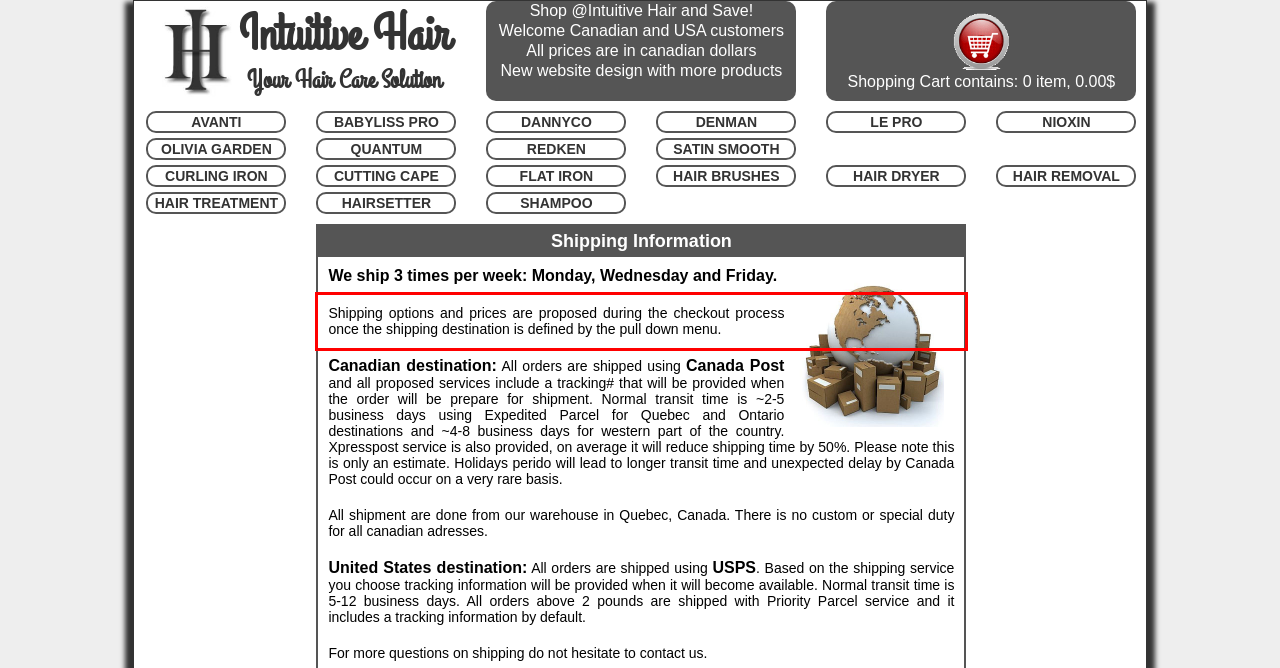There is a screenshot of a webpage with a red bounding box around a UI element. Please use OCR to extract the text within the red bounding box.

Shipping options and prices are proposed during the checkout process once the shipping destination is defined by the pull down menu.